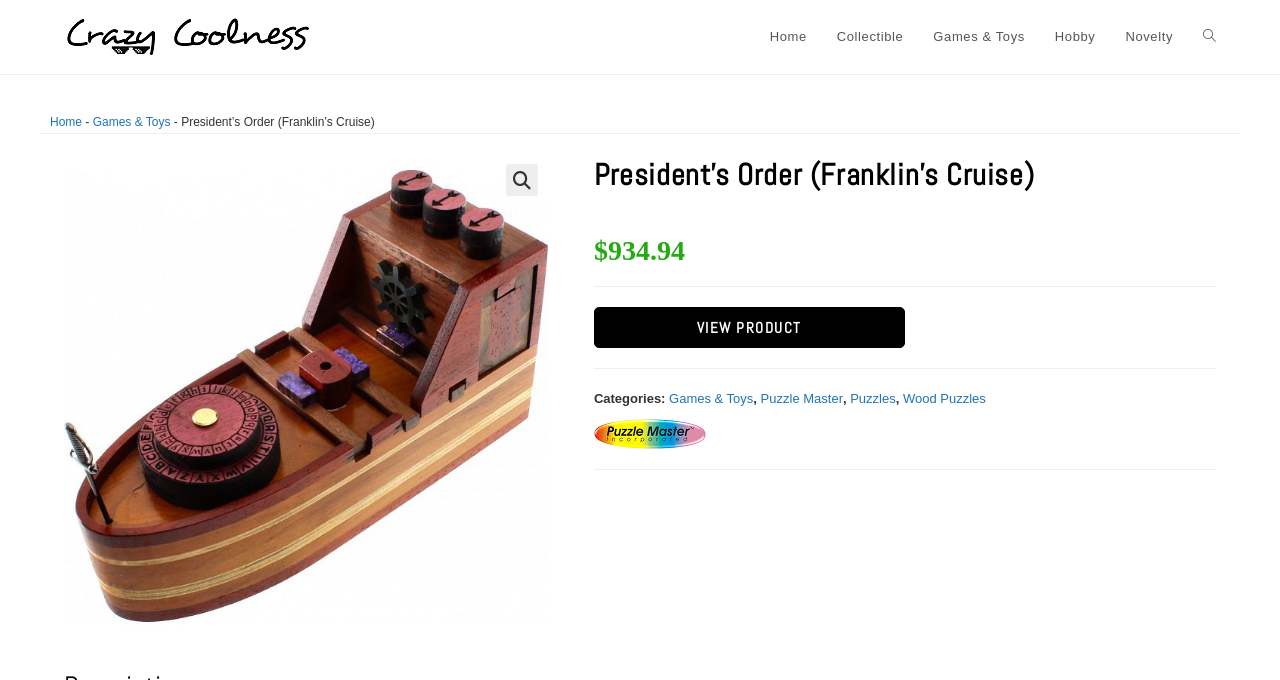Offer an extensive depiction of the webpage and its key elements.

This webpage is about a product called "President's Order (Franklin's Cruise)" which is a wood puzzle. At the top left of the page, there is a logo of "Crazy Coolness" with a link to the website's homepage. Next to the logo, there are several links to different categories, including "Home", "Collectible", "Games & Toys", "Hobby", "Novelty", and a search function.

Below the top navigation bar, there is a secondary navigation bar with links to "Home" and "Games & Toys". The main content of the page is a product description, which includes a large image of the wood puzzle that takes up most of the page. The image is accompanied by a heading that reads "President's Order (Franklin's Cruise)".

To the right of the image, there is a section with product details, including the price "$934.94" and a "VIEW PRODUCT" button. Below the product details, there is a list of categories that the product belongs to, including "Games & Toys", "Puzzle Master", "Puzzles", and "Wood Puzzles", each with a link to the corresponding category page.

The webpage also has a meta description that mentions the President needing help to navigate and collect gold, with 18 steps to reach the treasure, but this does not seem to be directly related to the product being described on the page.